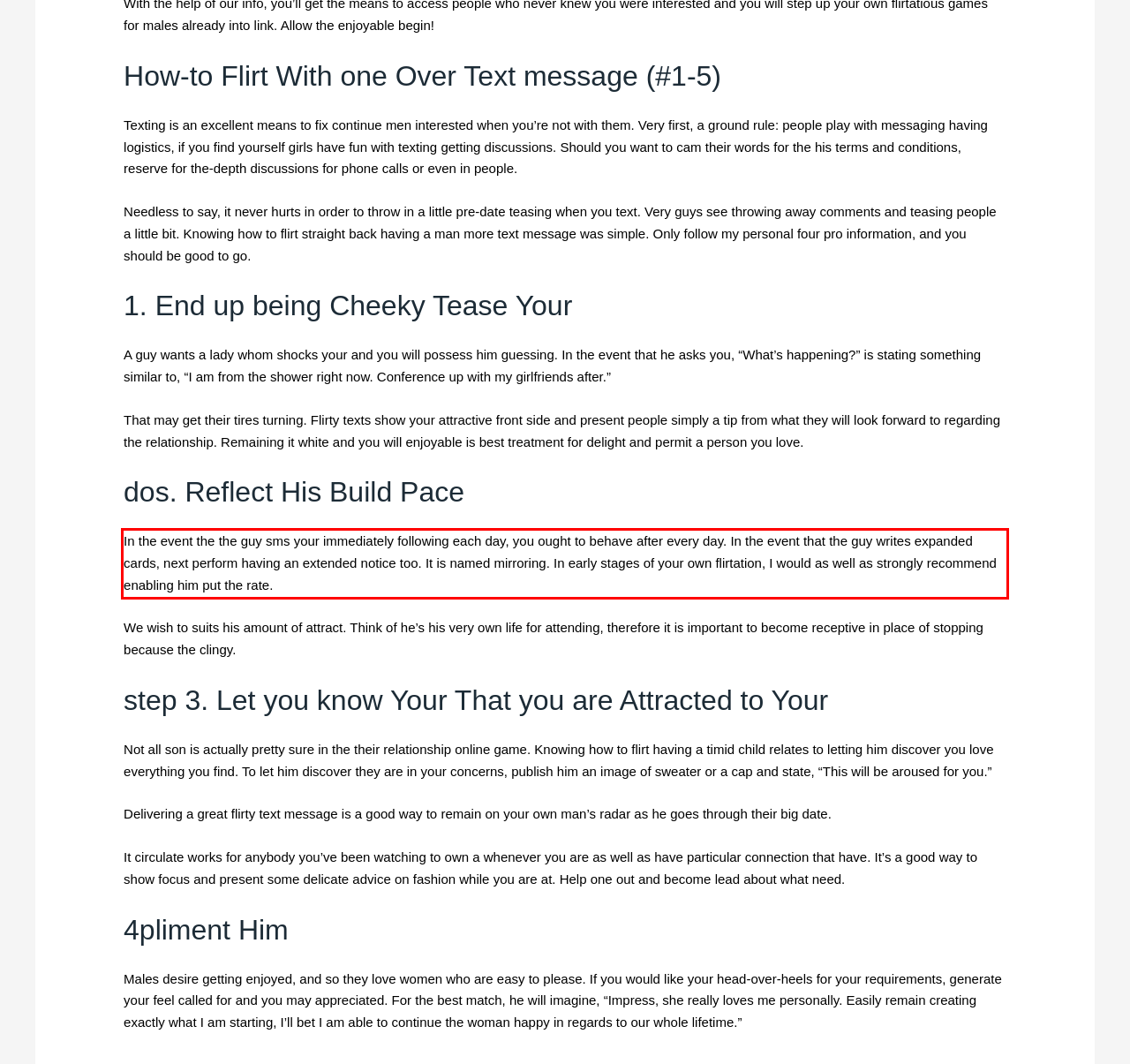Examine the webpage screenshot and use OCR to obtain the text inside the red bounding box.

In the event the the guy sms your immediately following each day, you ought to behave after every day. In the event that the guy writes expanded cards, next perform having an extended notice too. It is named mirroring. In early stages of your own flirtation, I would as well as strongly recommend enabling him put the rate.